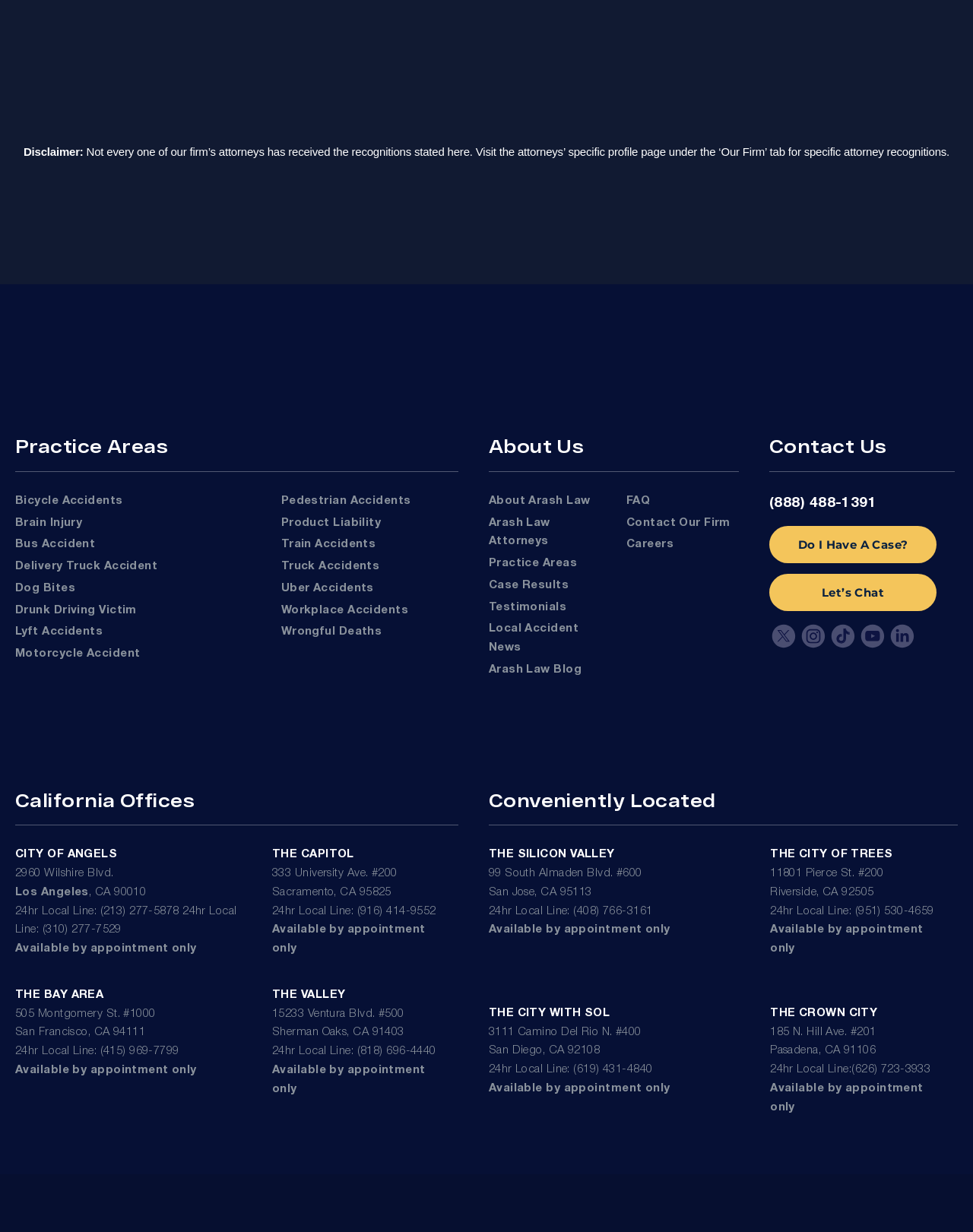What are the practice areas of the law firm?
Provide an in-depth answer to the question, covering all aspects.

I found the practice areas by looking at the links under the 'Practice Areas' section, which lists various areas such as Bicycle Accidents, Brain Injury, Bus Accident, and so on.